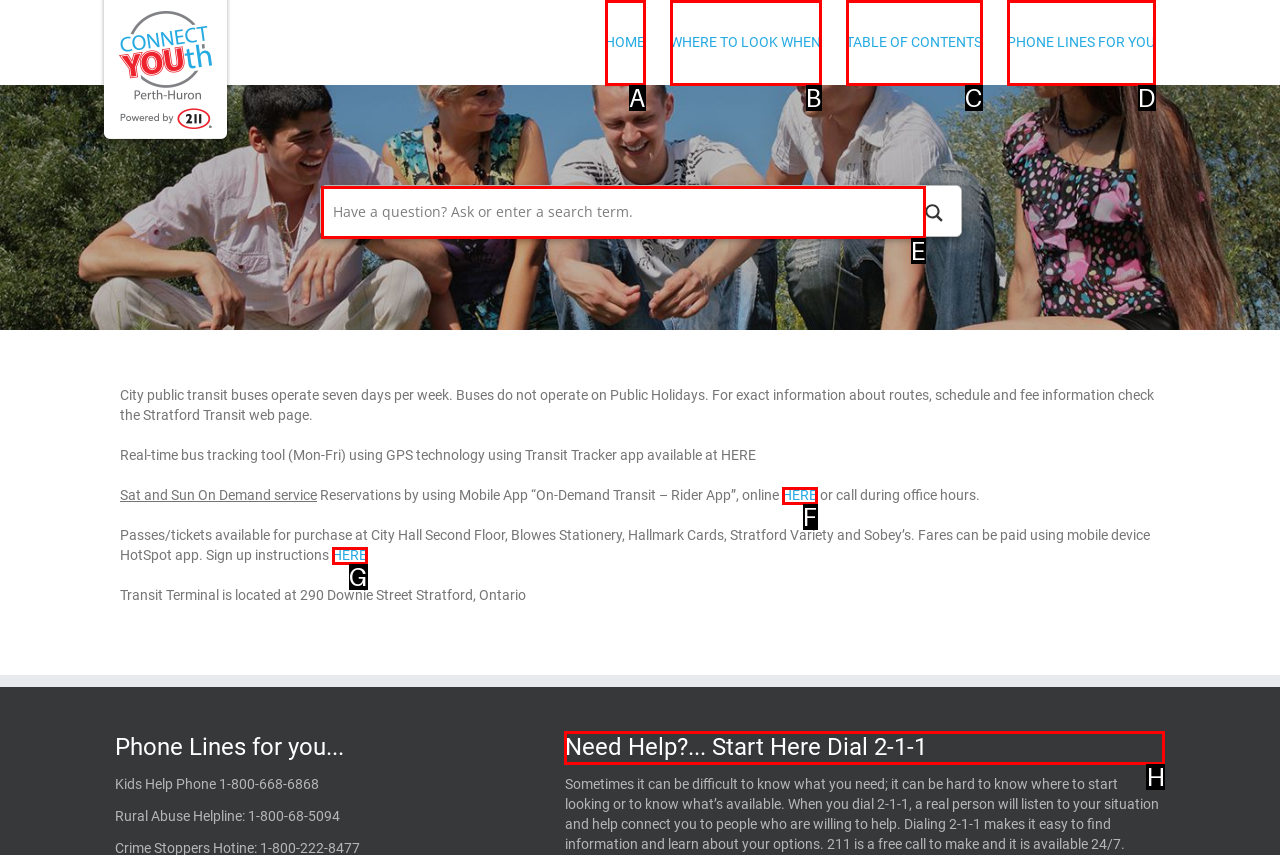Find the option you need to click to complete the following instruction: Dial 2-1-1 for help
Answer with the corresponding letter from the choices given directly.

H